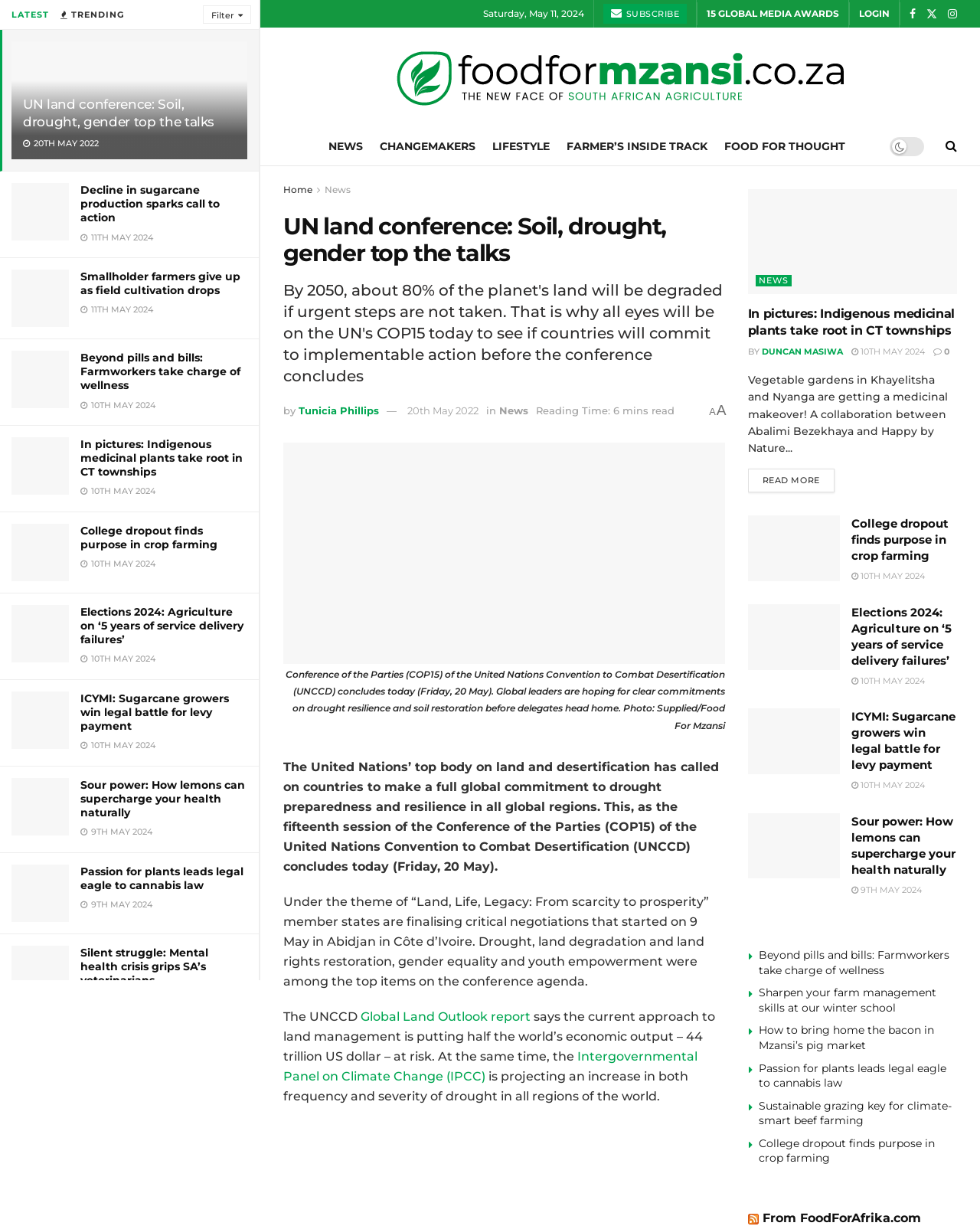Can you find the bounding box coordinates of the area I should click to execute the following instruction: "Search for manual pages"?

None